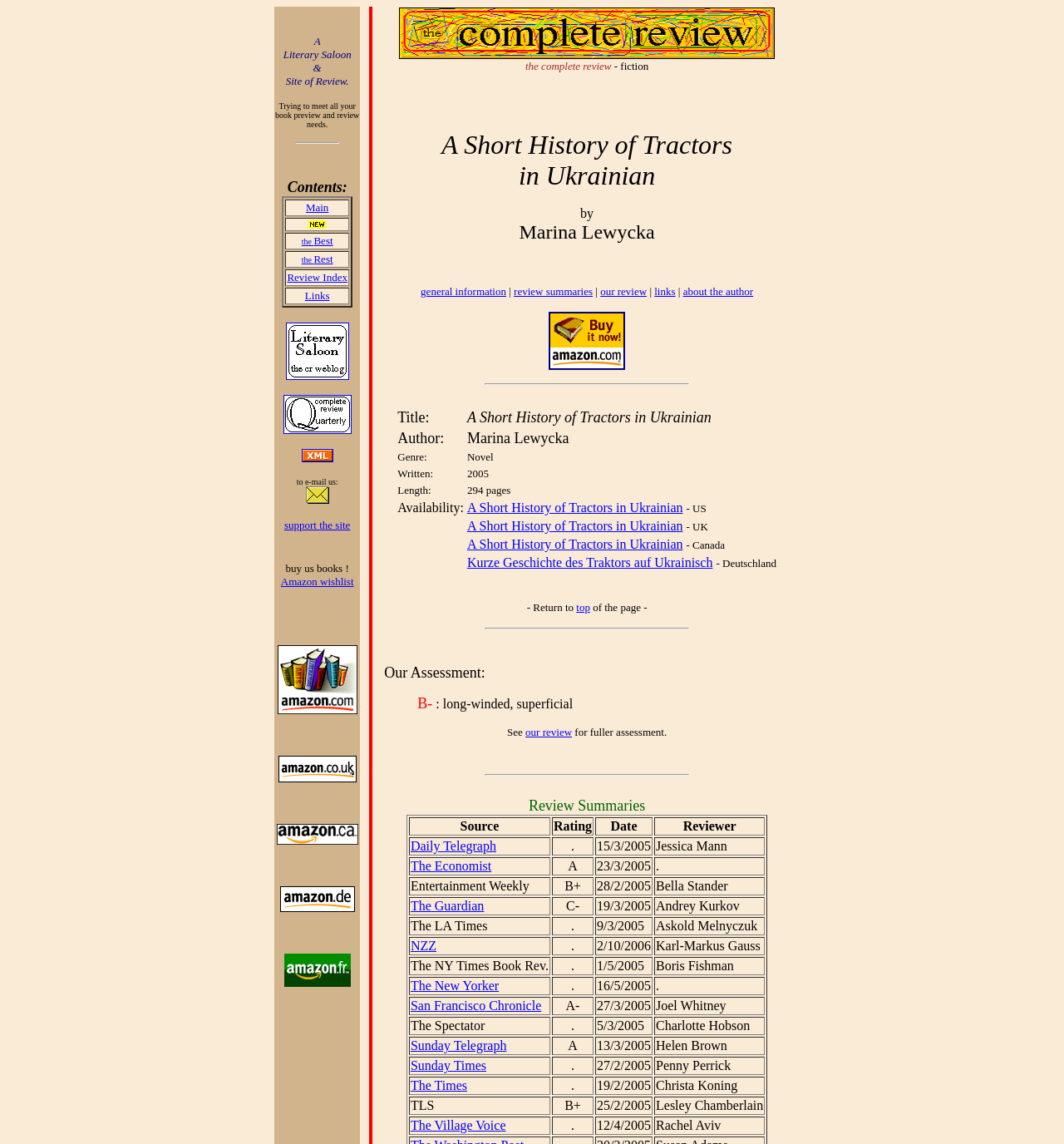How many pages does the book have?
Please answer the question with a detailed response using the information from the screenshot.

The number of pages of the book can be found in the LayoutTable element with ID 38, specifically in the LayoutTableCell element with ID 743, which contains the text '294 pages'.